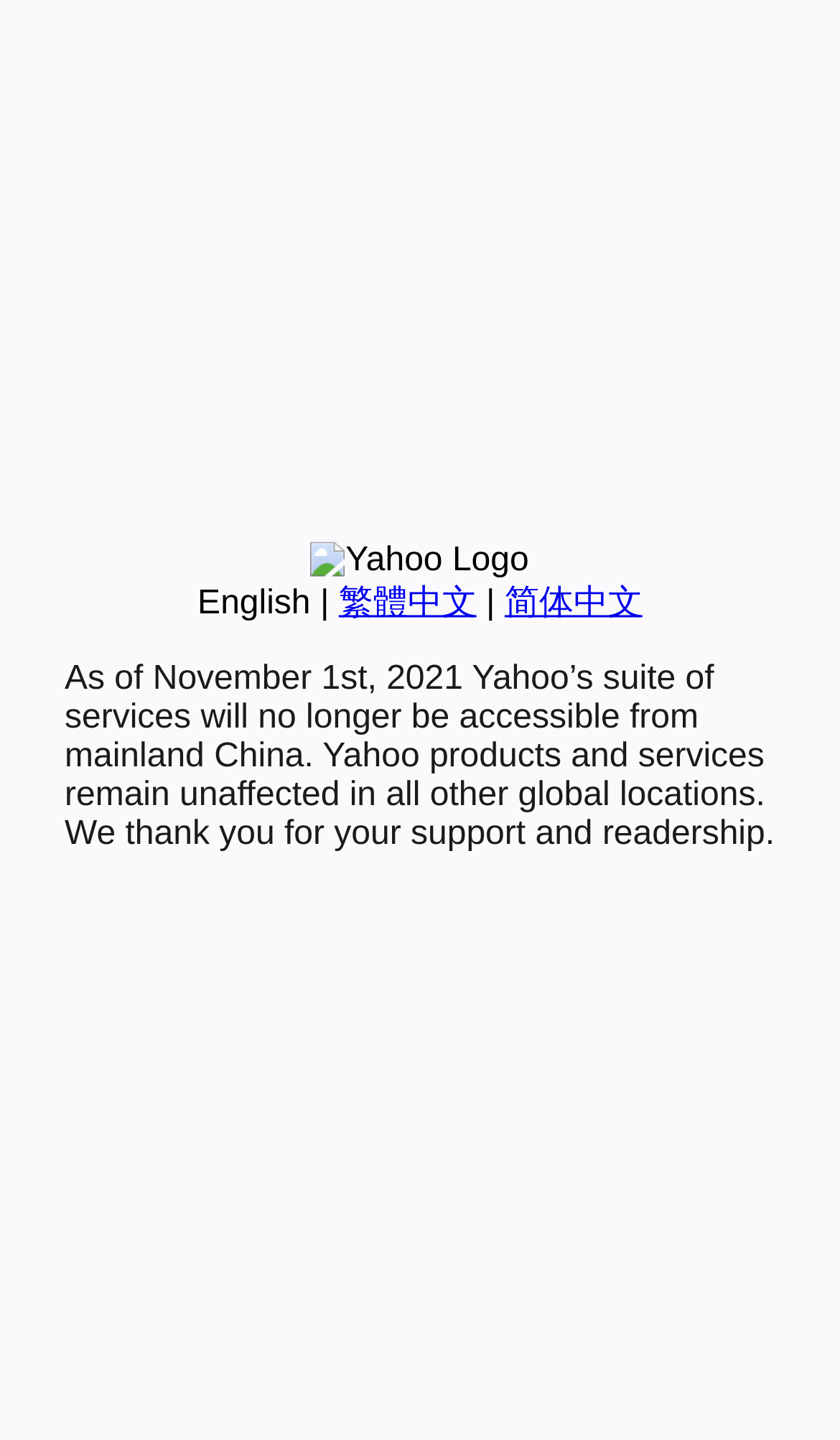Provide the bounding box coordinates of the HTML element described by the text: "繁體中文". The coordinates should be in the format [left, top, right, bottom] with values between 0 and 1.

[0.403, 0.406, 0.567, 0.432]